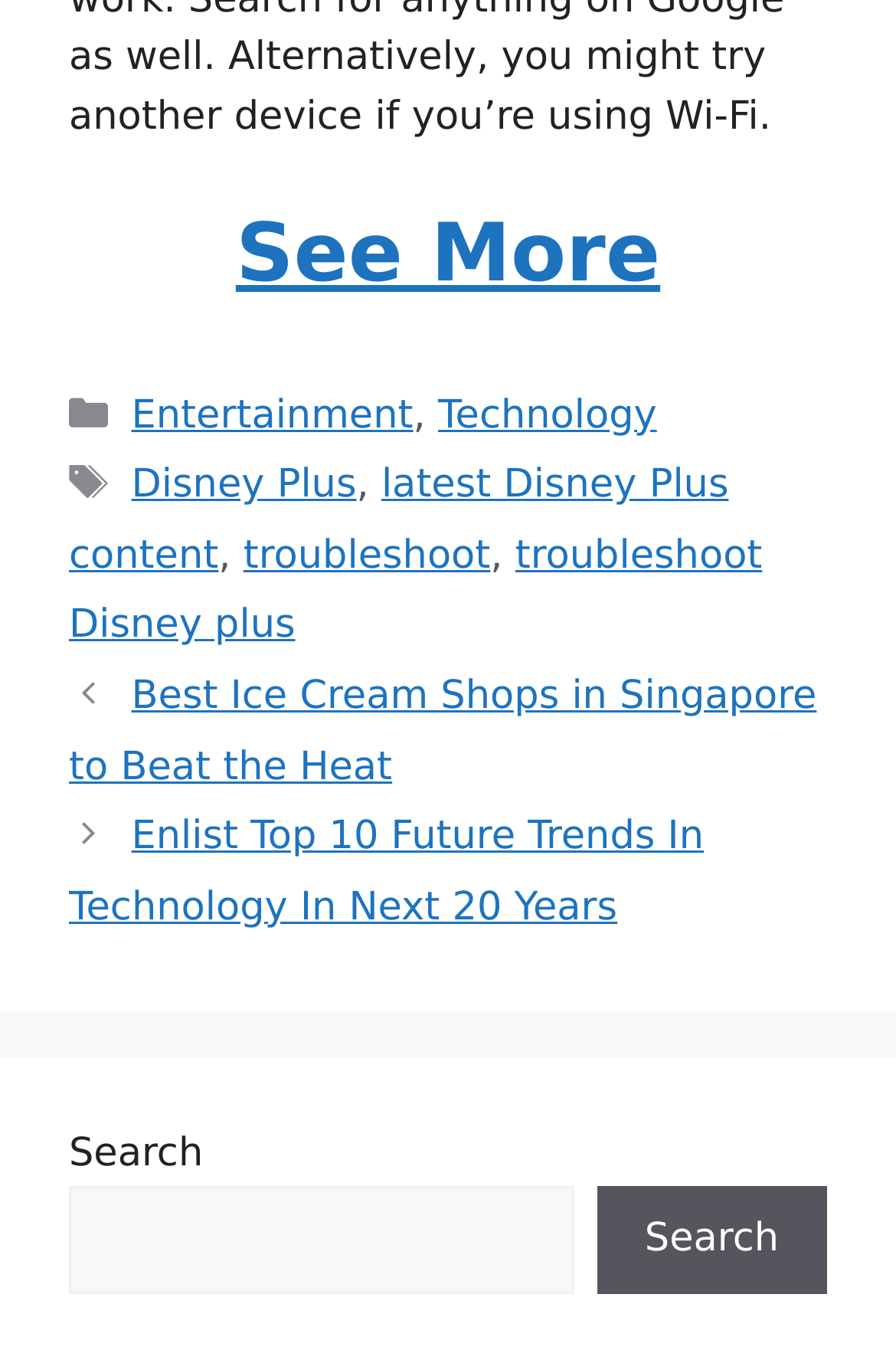Identify the bounding box coordinates of the region that should be clicked to execute the following instruction: "Click on See More".

[0.077, 0.151, 0.923, 0.222]